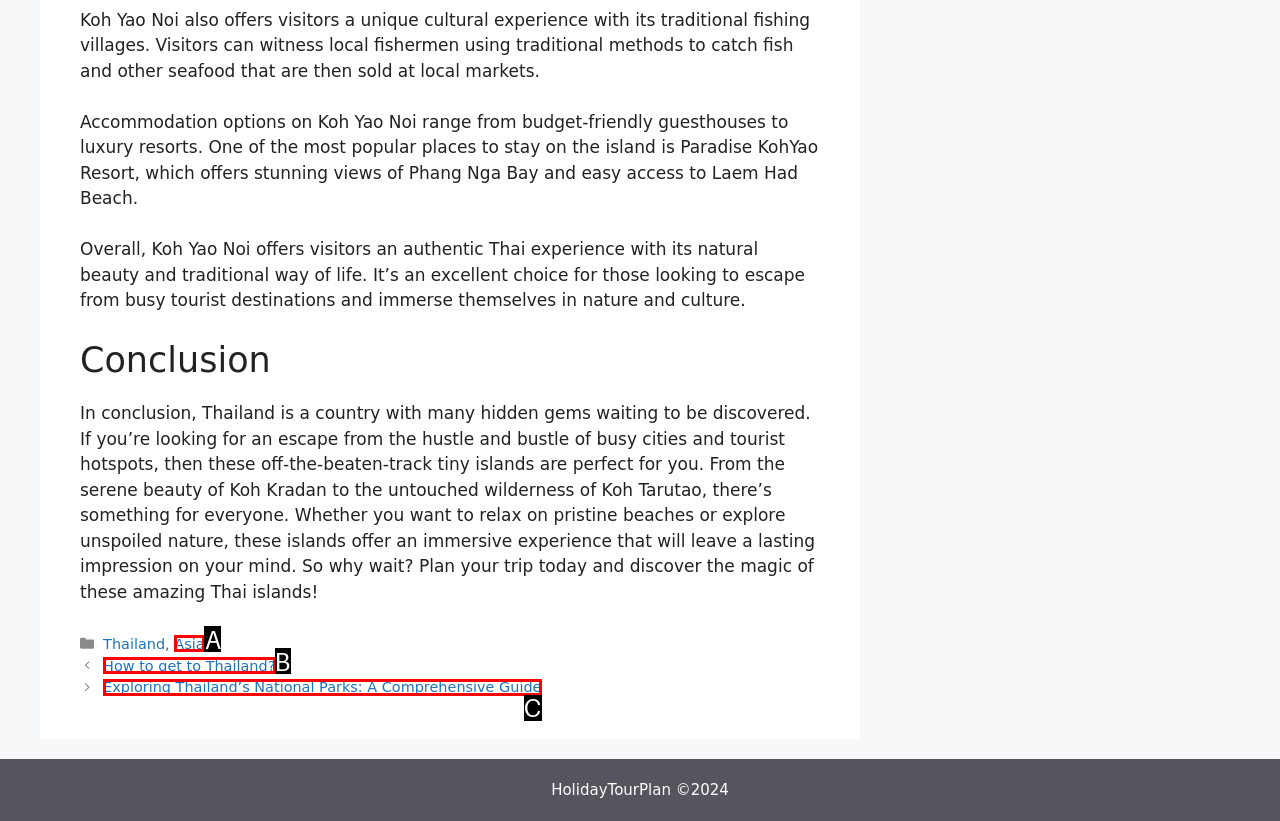From the given options, find the HTML element that fits the description: How to get to Thailand?. Reply with the letter of the chosen element.

B